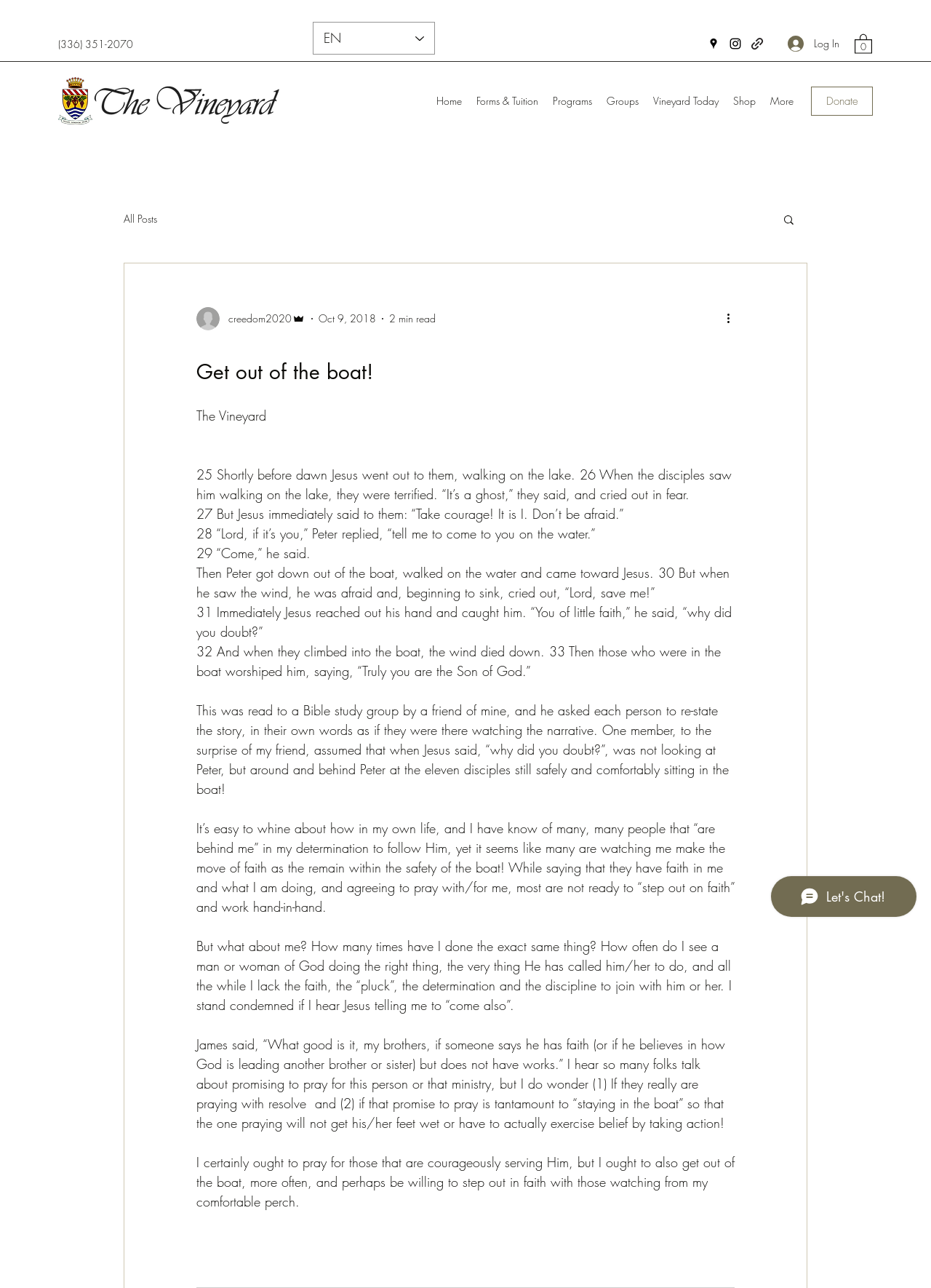Answer the question below with a single word or a brief phrase: 
What is the language selected in the language selector?

English